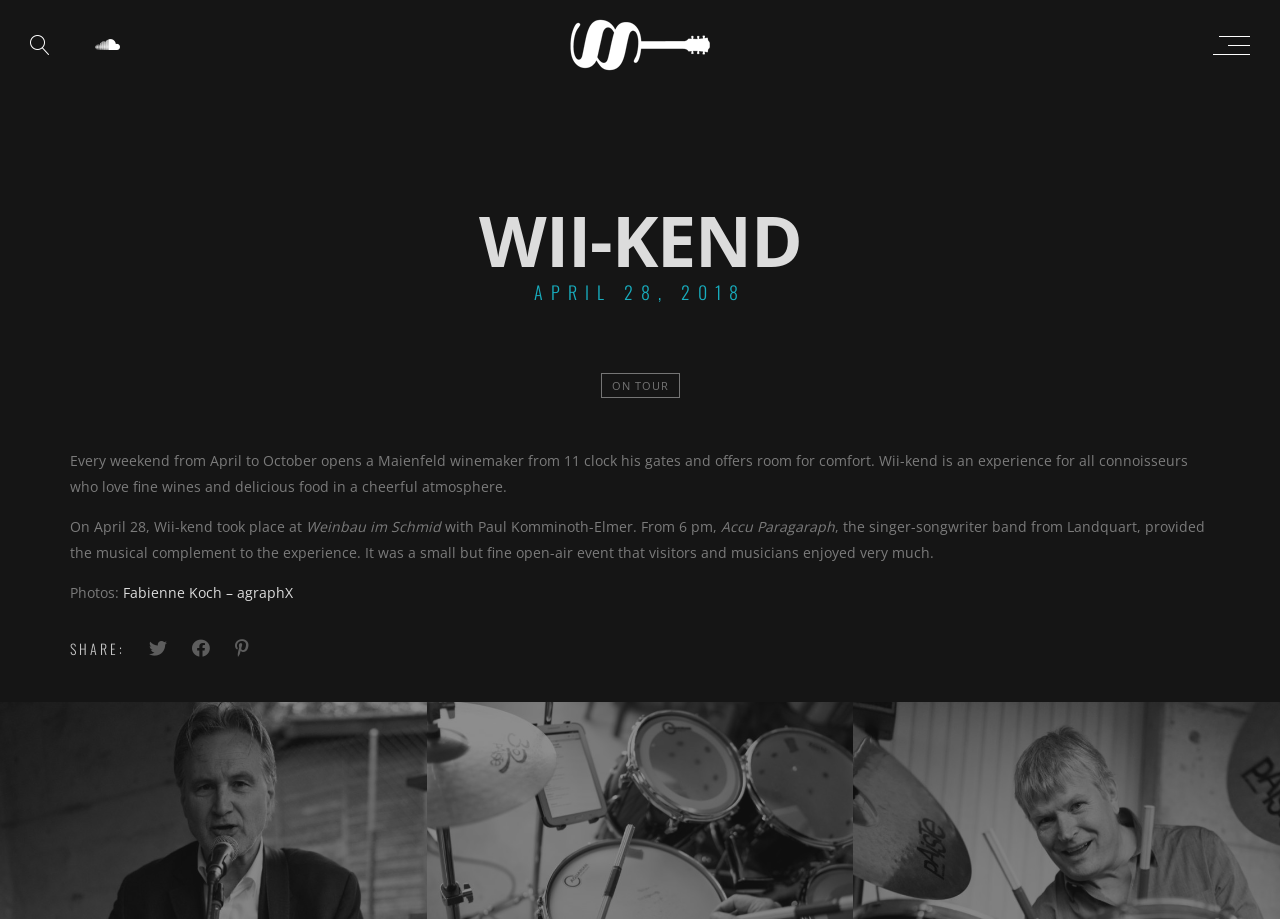Use a single word or phrase to answer this question: 
What is the date of the Wii-kend event?

April 28, 2018